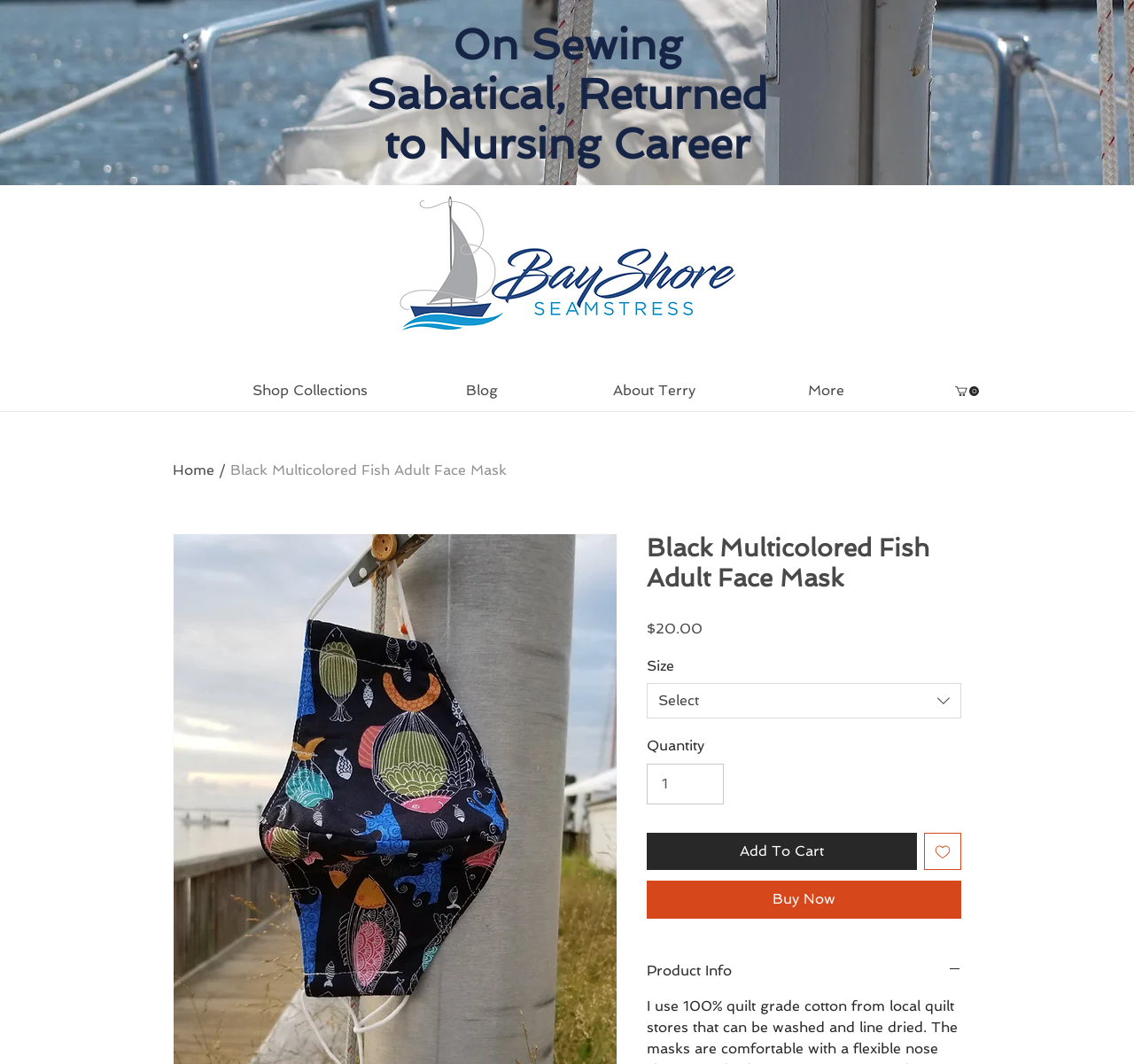Please identify the bounding box coordinates of the element I should click to complete this instruction: 'View product info'. The coordinates should be given as four float numbers between 0 and 1, like this: [left, top, right, bottom].

[0.57, 0.903, 0.848, 0.922]